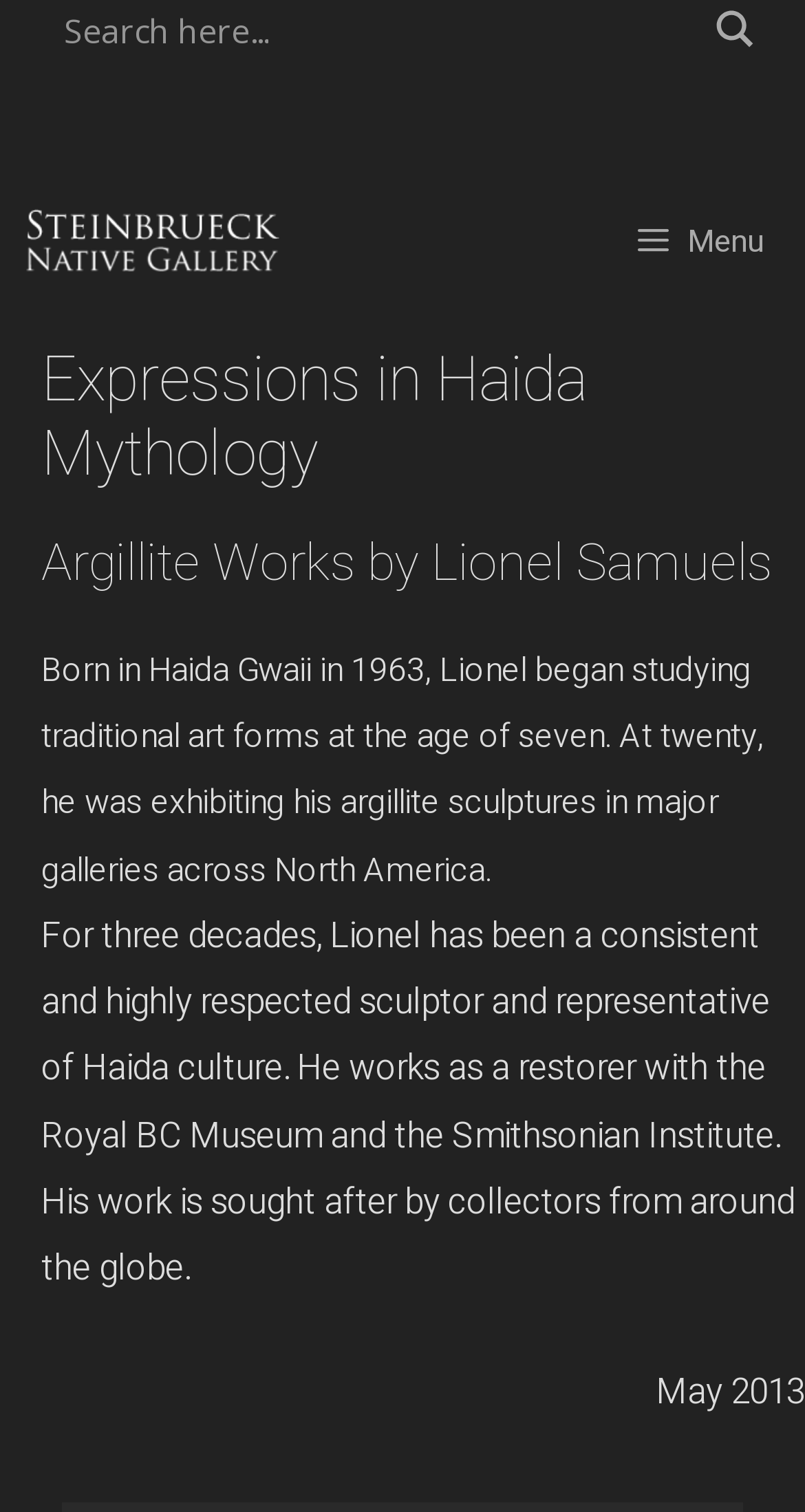Where does the artist work as a restorer?
Answer the question with a detailed explanation, including all necessary information.

I obtained this answer by reading the StaticText element that mentions 'He works as a restorer with the Royal BC Museum and the Smithsonian Institute.' This clearly states the institutions where the artist works as a restorer.